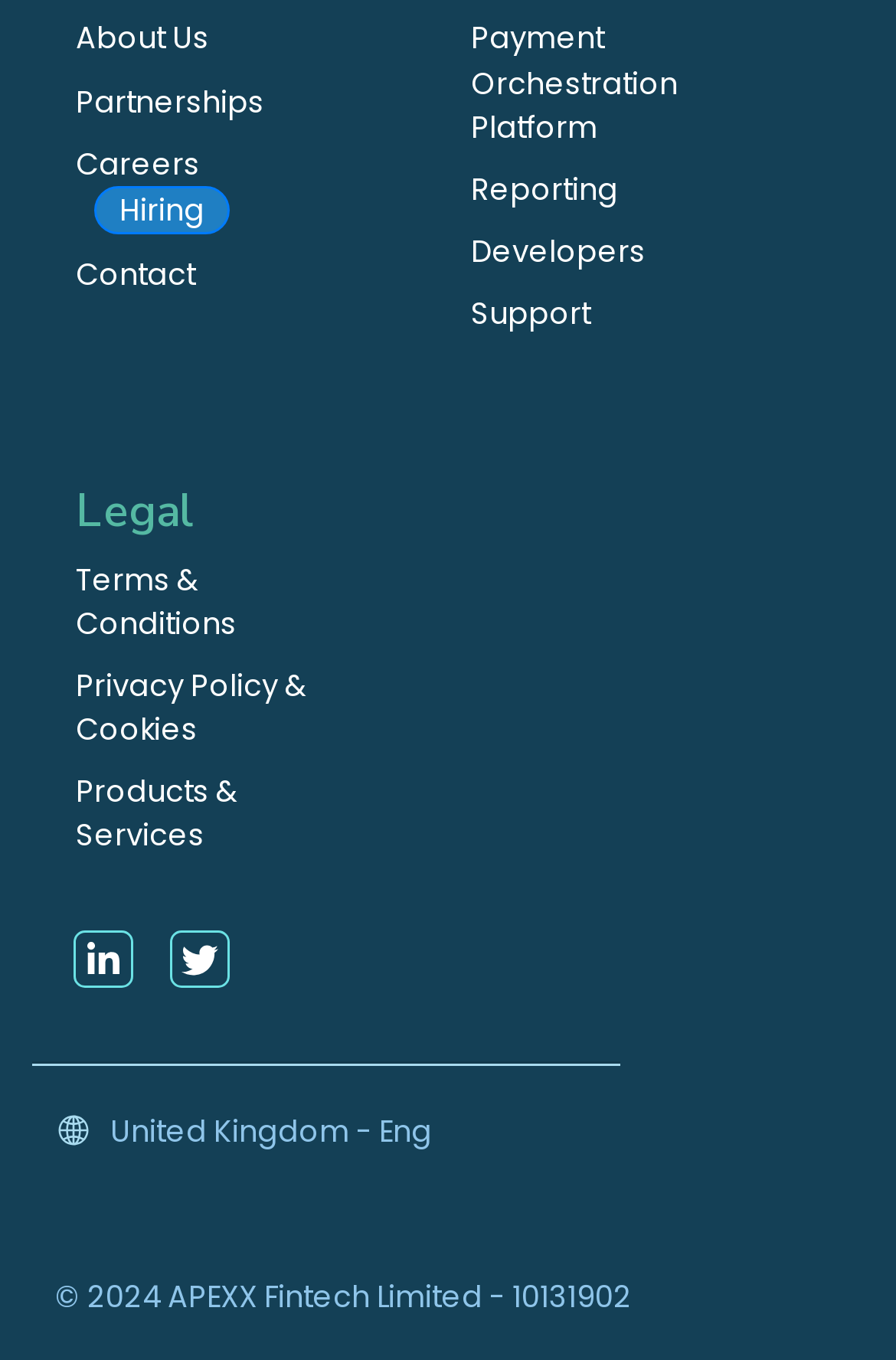Use a single word or phrase to respond to the question:
What is the country mentioned in the footer?

United Kingdom